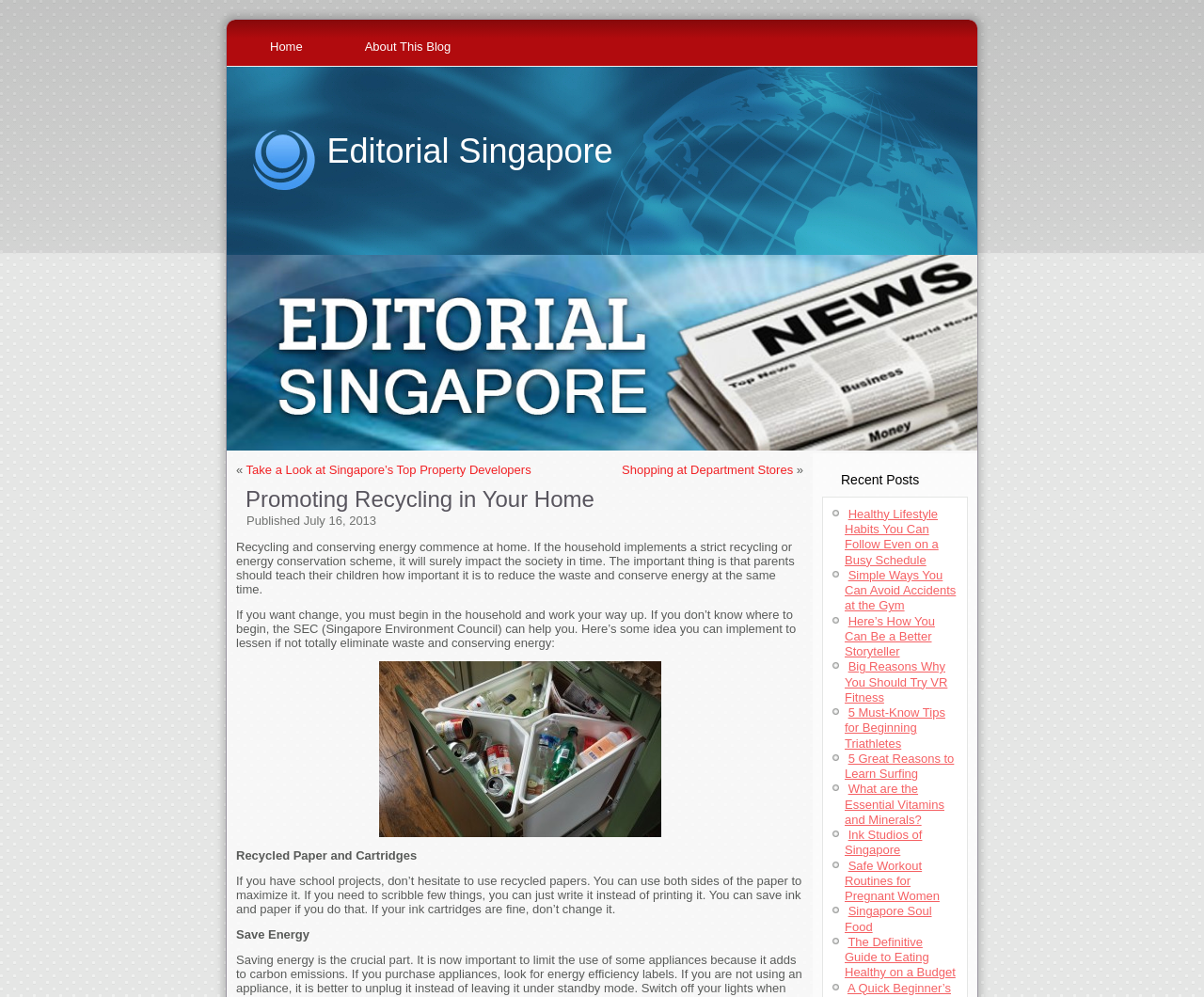Specify the bounding box coordinates of the area to click in order to follow the given instruction: "Visit the 'Editorial Singapore' page."

[0.271, 0.132, 0.509, 0.171]